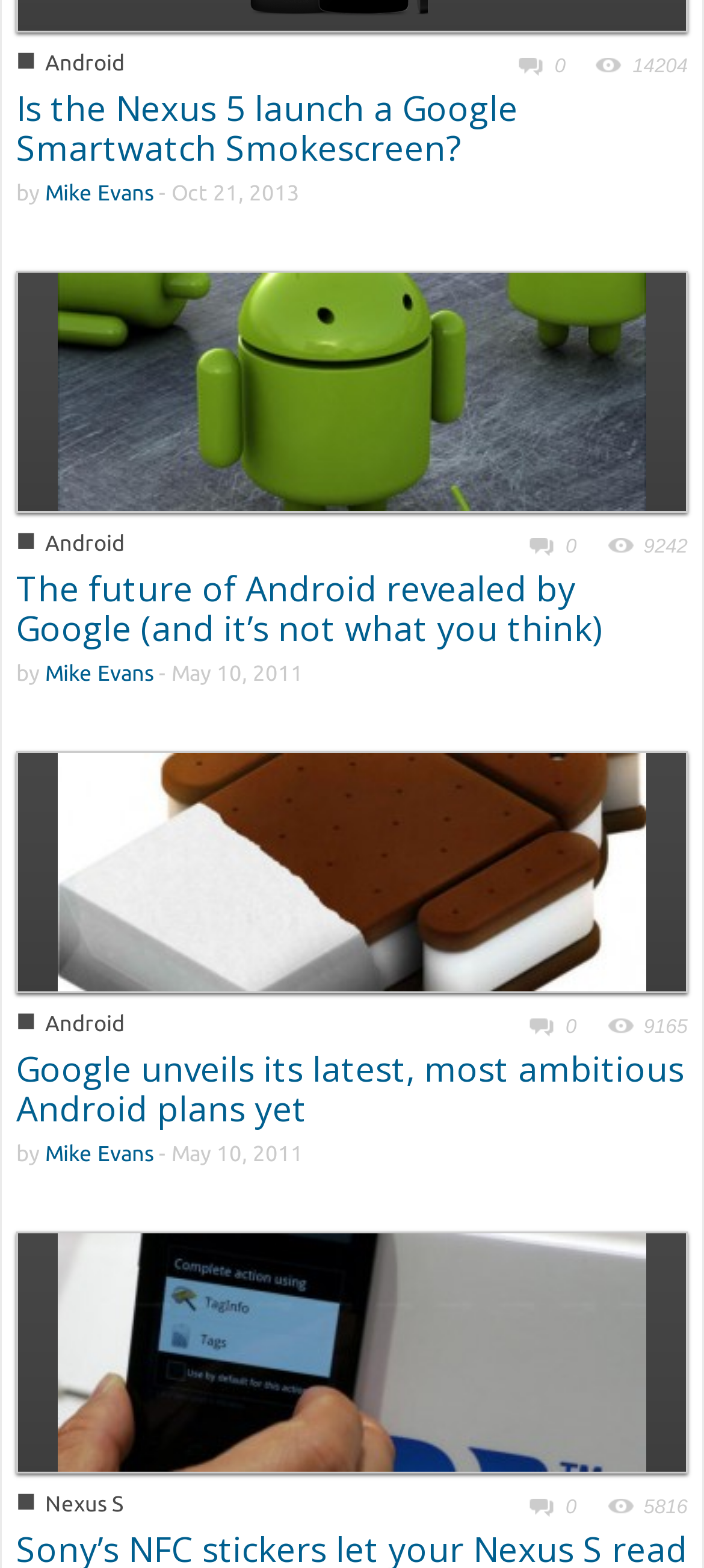Please mark the bounding box coordinates of the area that should be clicked to carry out the instruction: "Click on the link to learn about Google's Android plans".

[0.082, 0.546, 0.918, 0.565]